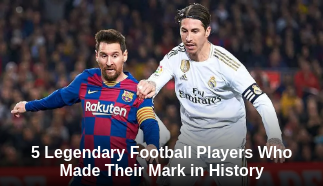Provide your answer in one word or a succinct phrase for the question: 
What is the name of the rivalry between Barcelona and Real Madrid?

El Clásico